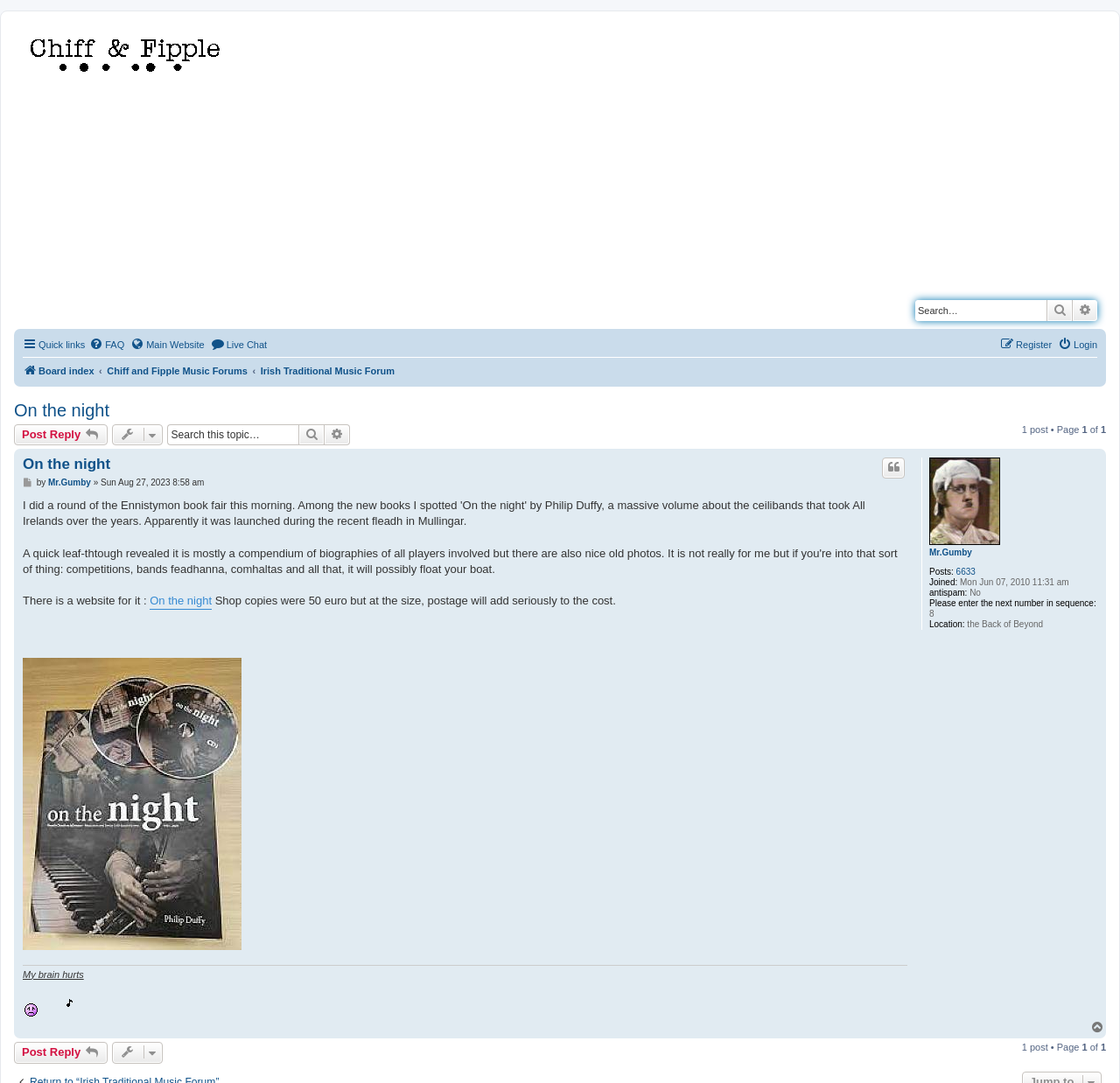Find the bounding box coordinates of the element I should click to carry out the following instruction: "Click on the board index".

[0.016, 0.027, 0.207, 0.069]